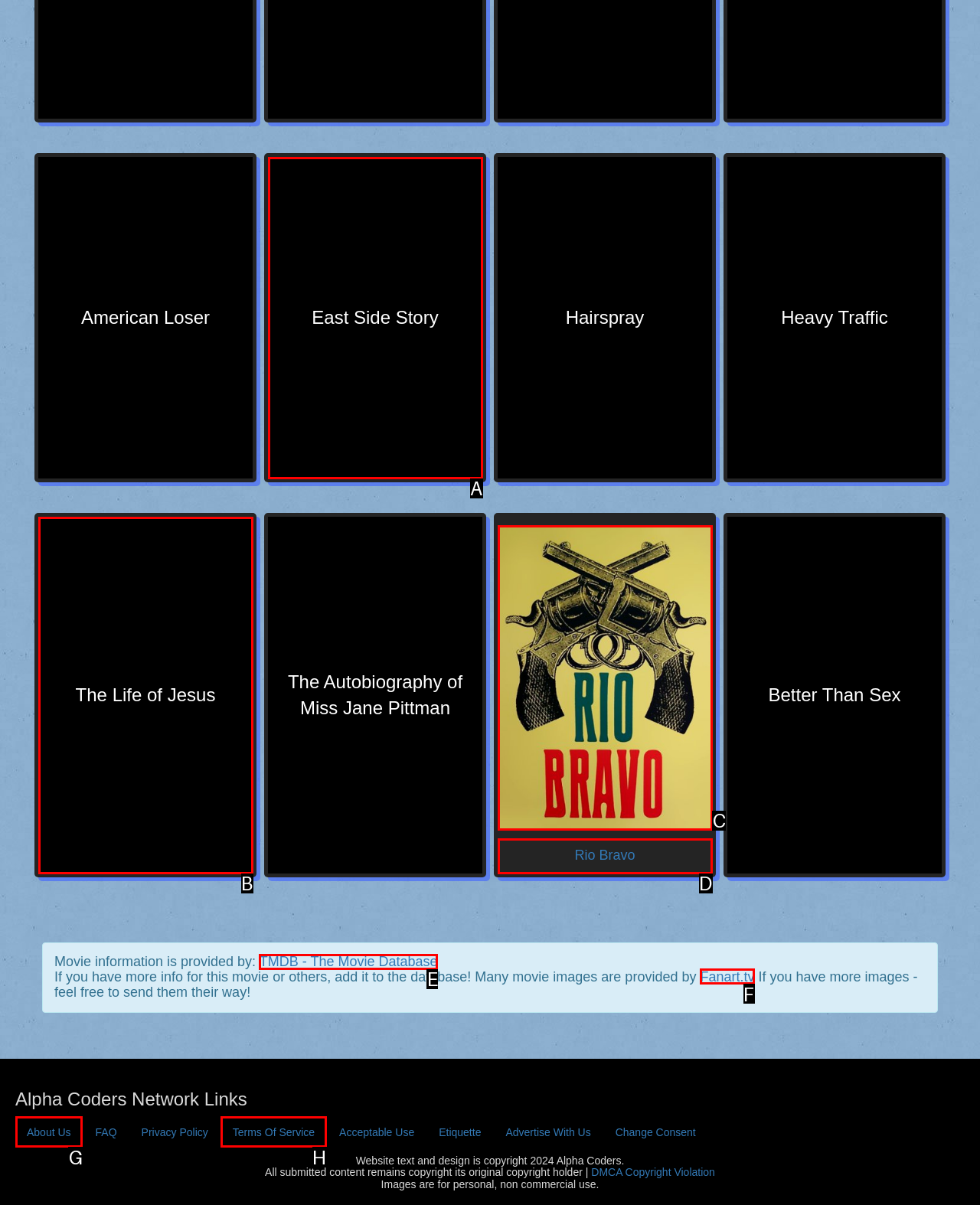Determine which HTML element to click to execute the following task: View the image of Rio Bravo Answer with the letter of the selected option.

C